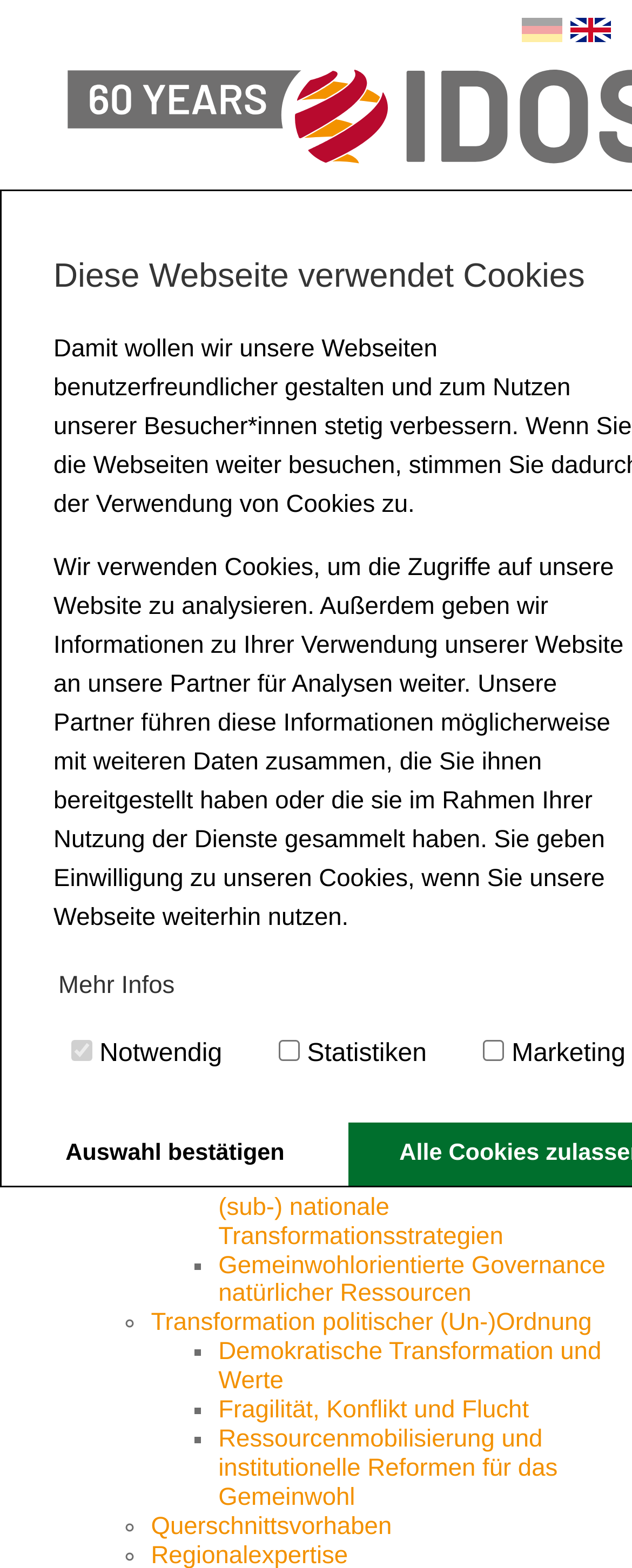Determine the bounding box coordinates of the region that needs to be clicked to achieve the task: "Search".

[0.866, 0.157, 0.917, 0.178]